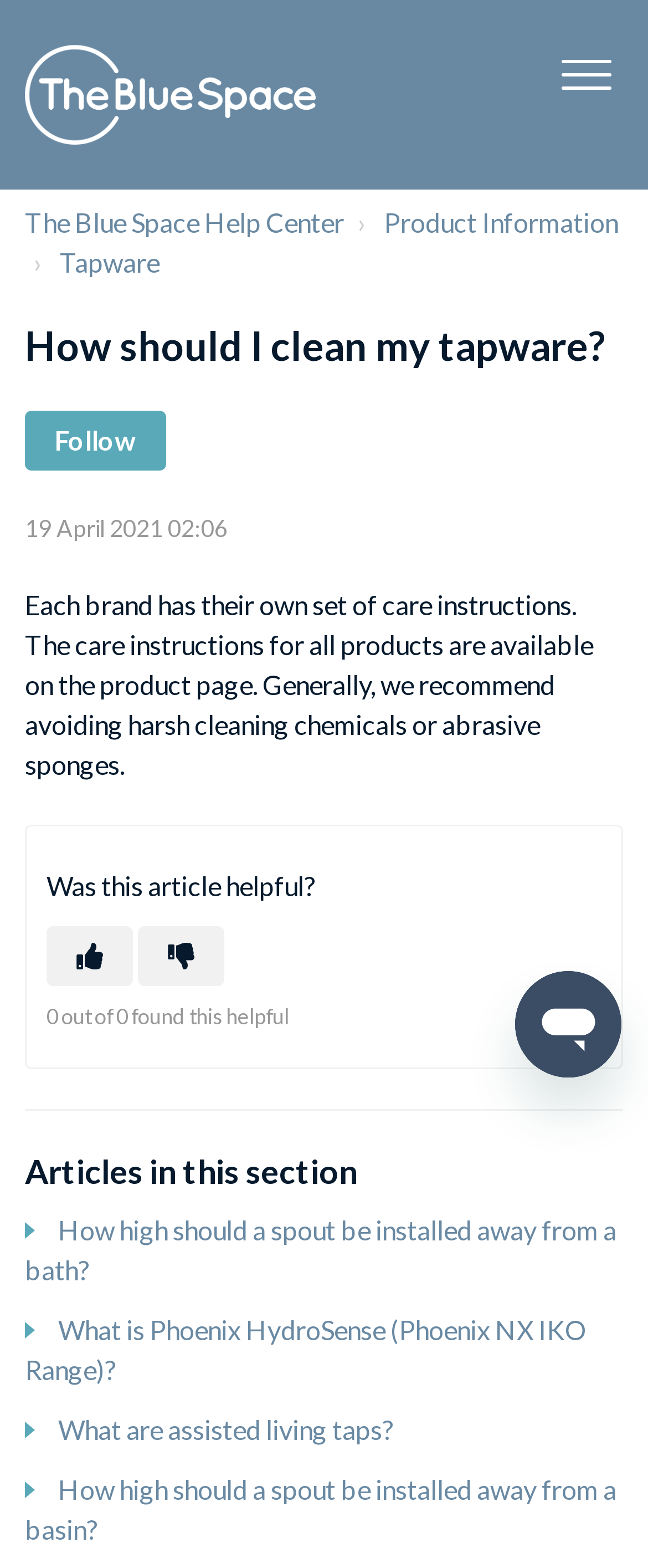From the image, can you give a detailed response to the question below:
What is the purpose of the button 'Follow Article'?

The purpose of the button 'Follow Article' can be determined by its description 'Follow Article' and its location next to the article heading. It is likely that clicking this button will allow the user to follow the article and receive updates or notifications about it.